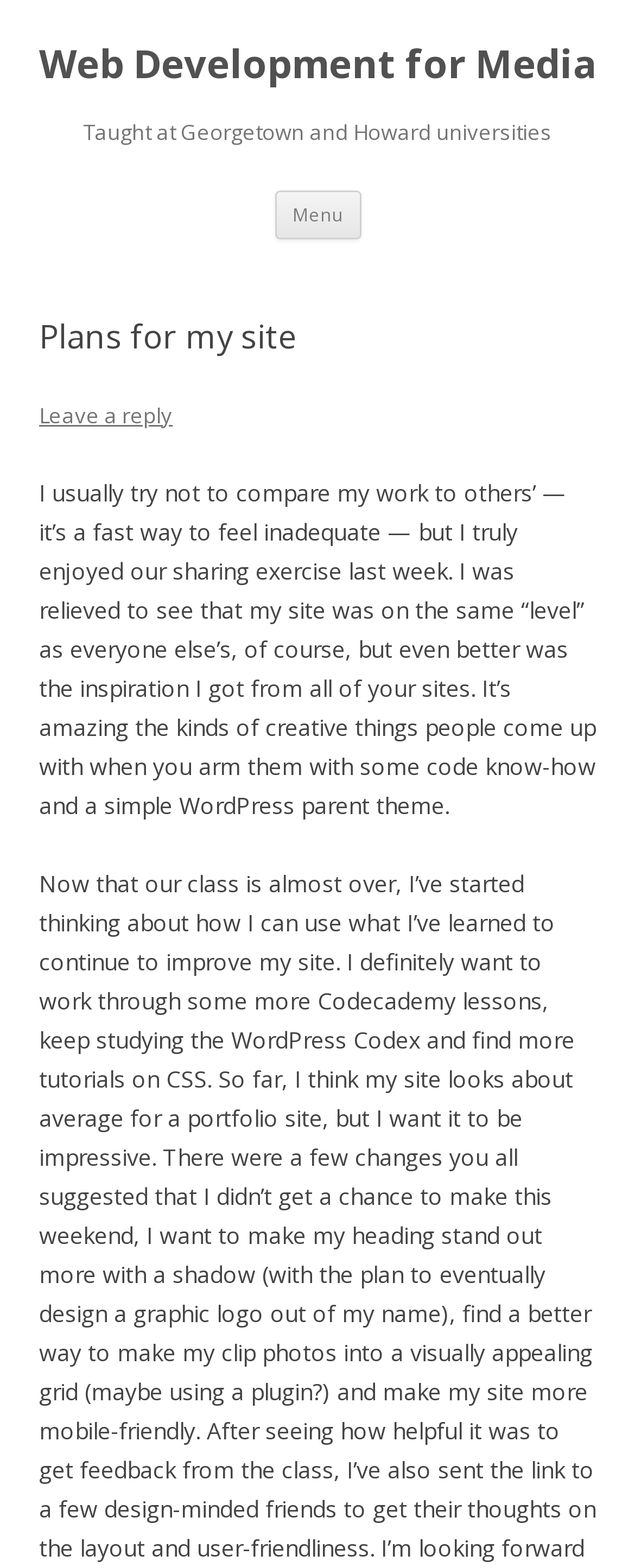Find and provide the bounding box coordinates for the UI element described here: "Leave a reply". The coordinates should be given as four float numbers between 0 and 1: [left, top, right, bottom].

[0.062, 0.255, 0.272, 0.274]